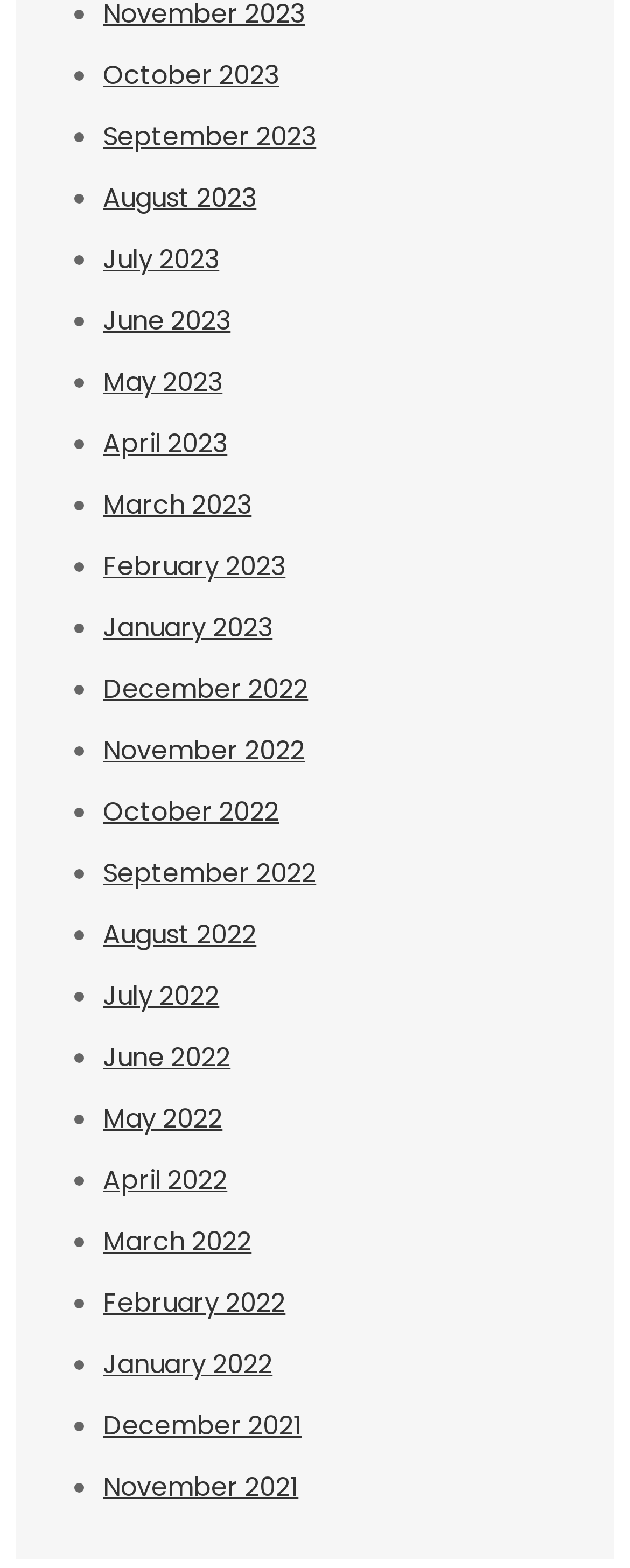Please give a concise answer to this question using a single word or phrase: 
How many months are listed?

24